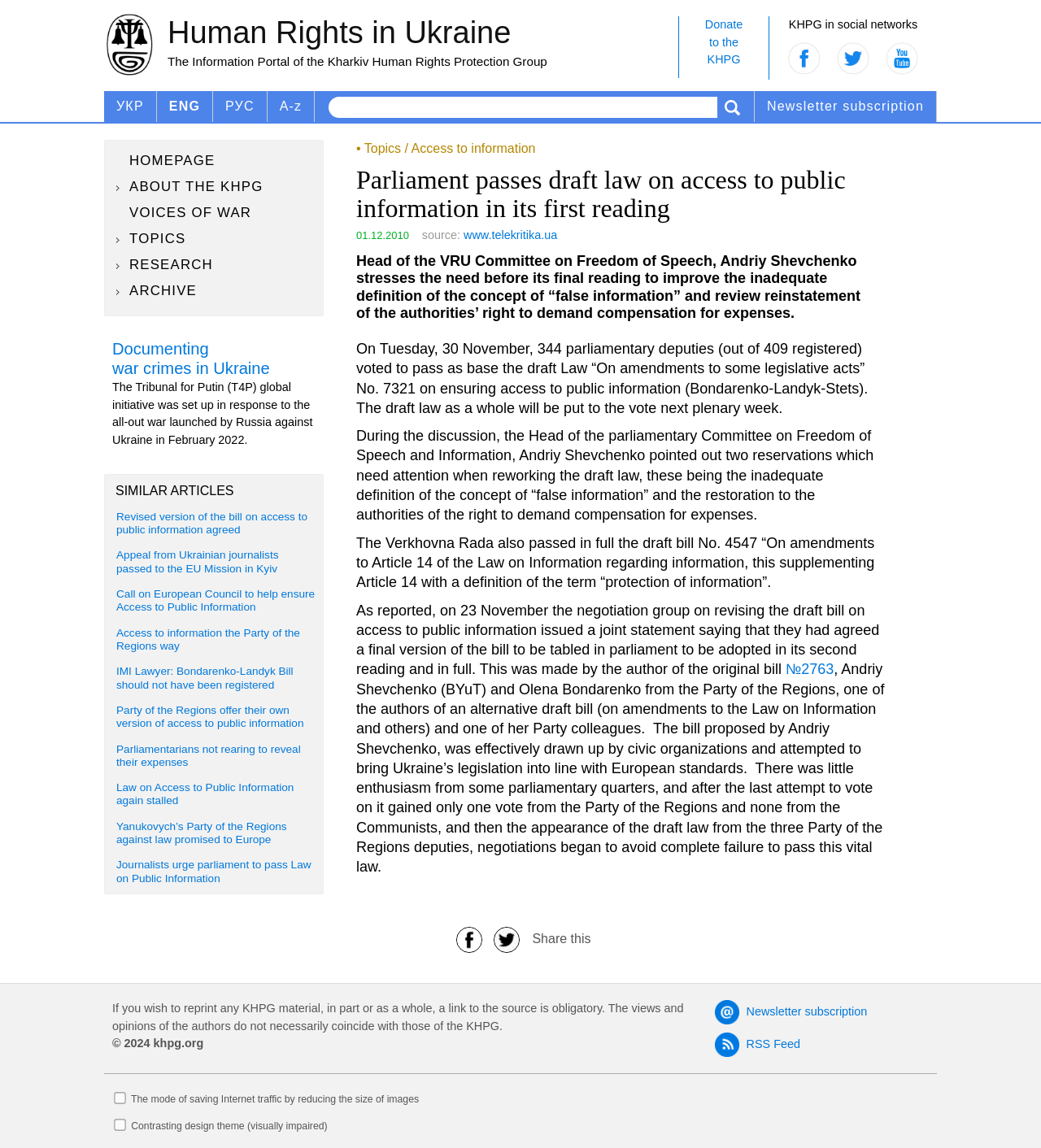Based on the image, please respond to the question with as much detail as possible:
Who is the head of the VRU Committee on Freedom of Speech?

The head of the VRU Committee on Freedom of Speech is mentioned in the article as Andriy Shevchenko, who stresses the need to improve the definition of 'false information' before the final reading of the draft law.